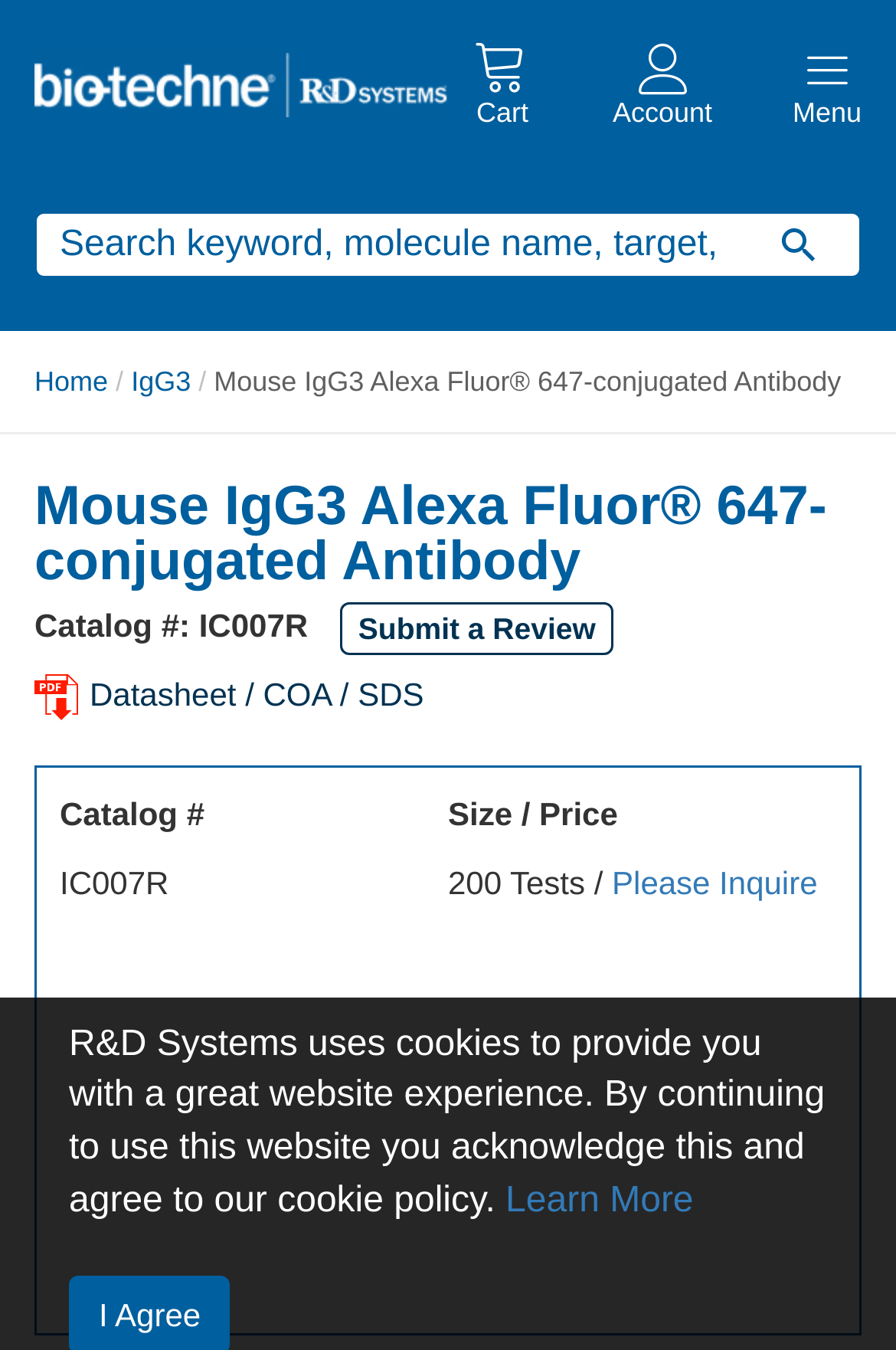Please provide a short answer using a single word or phrase for the question:
What is the purpose of the button with the search icon?

To search for products